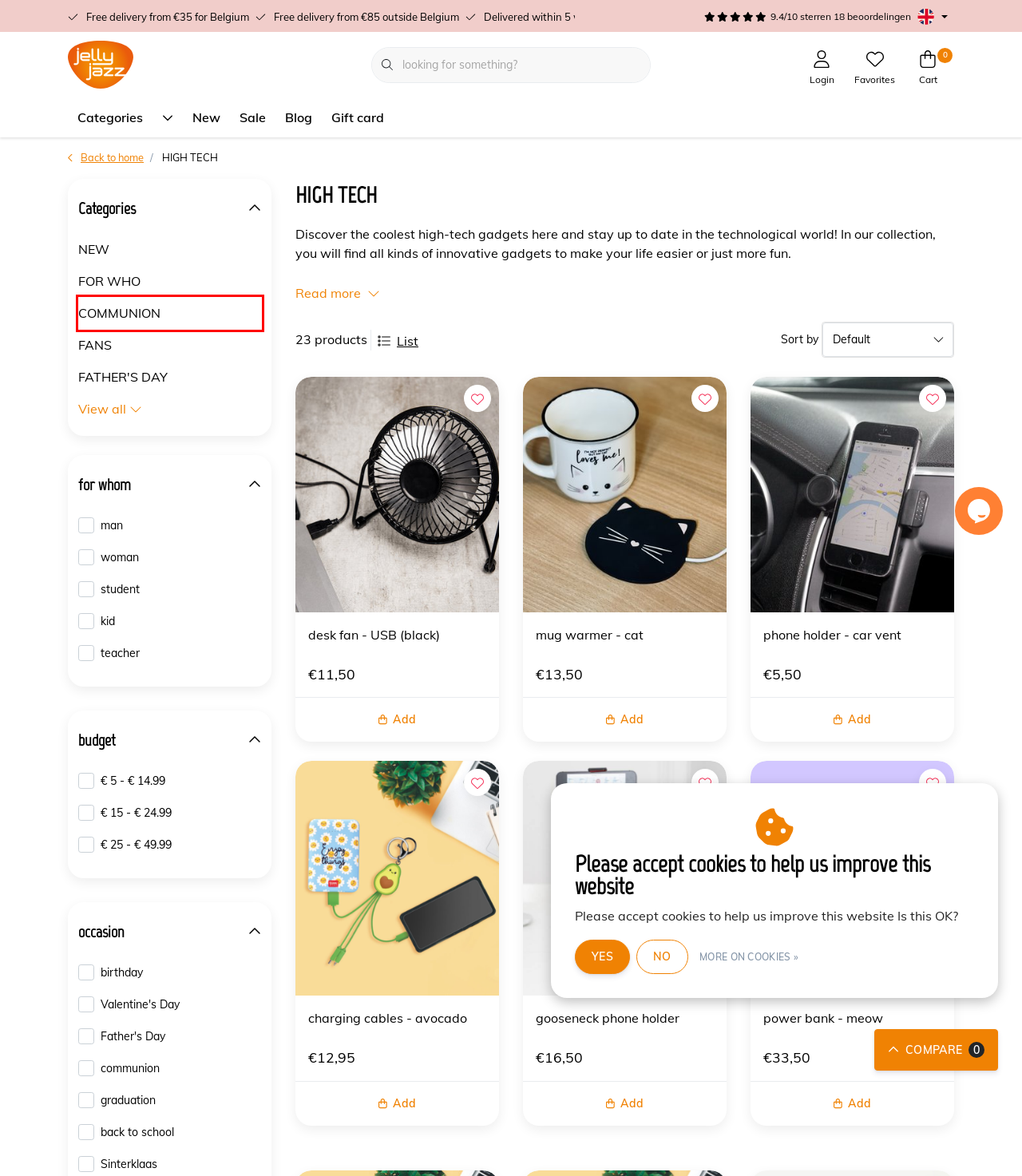You have a screenshot of a webpage with a red rectangle bounding box around an element. Identify the best matching webpage description for the new page that appears after clicking the element in the bounding box. The descriptions are:
A. BASKET - JELLY JAZZ - JELLY JAZZ
B. gooseneck phone holder - JELLY JAZZ - JELLY JAZZ
C. COMMUNION - JELLY JAZZ - JELLY JAZZ
D. Gift card - JELLY JAZZ
E. Jelly Jazz | Reviews and ratings Jelly Jazz - feedbackcompany.com
F. FATHER'S DAY - JELLY JAZZ - JELLY JAZZ
G. HOMEPAGE - JELLY JAZZ - JELLY JAZZ
H. Login - JELLY JAZZ

C